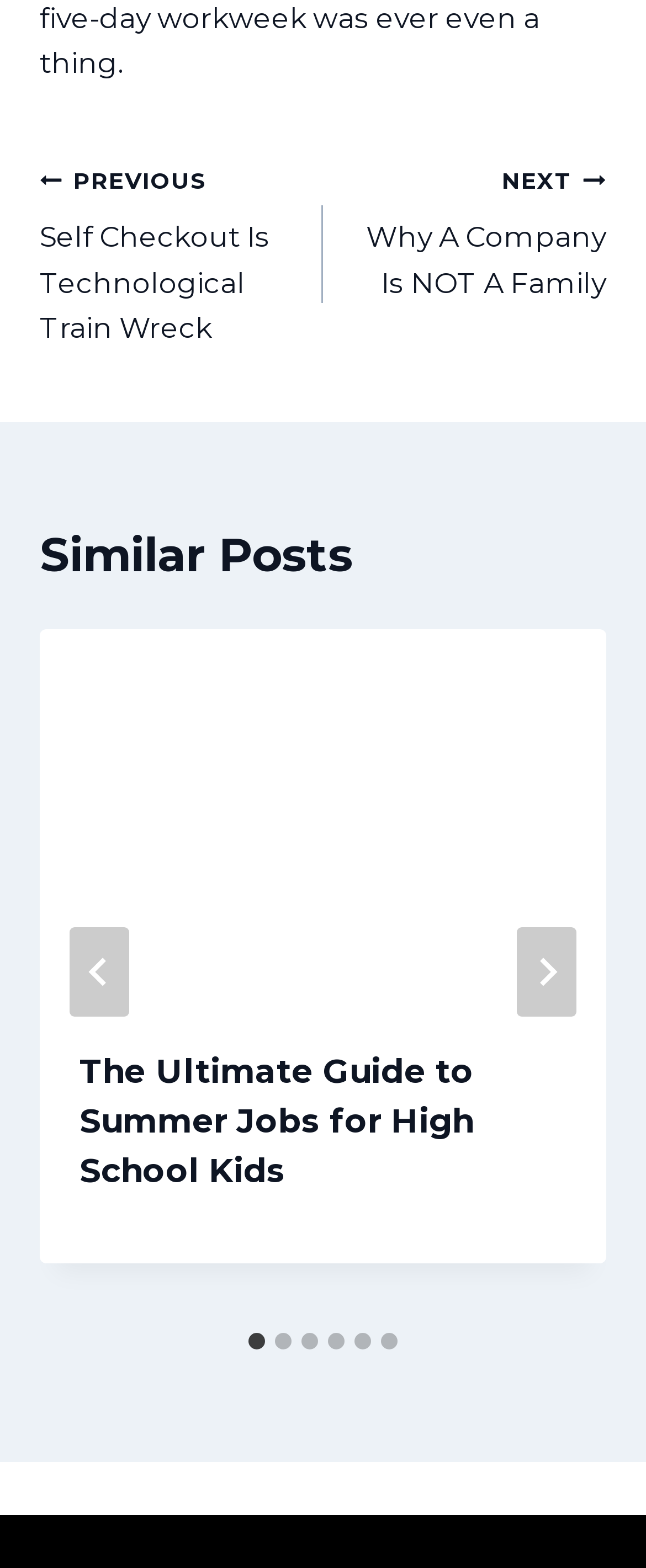What is the title of the previous post?
Carefully analyze the image and provide a detailed answer to the question.

I looked at the 'Post navigation' section and found the link labeled 'PREVIOUS Self Checkout Is Technological Train Wreck', which suggests that the previous post has this title.